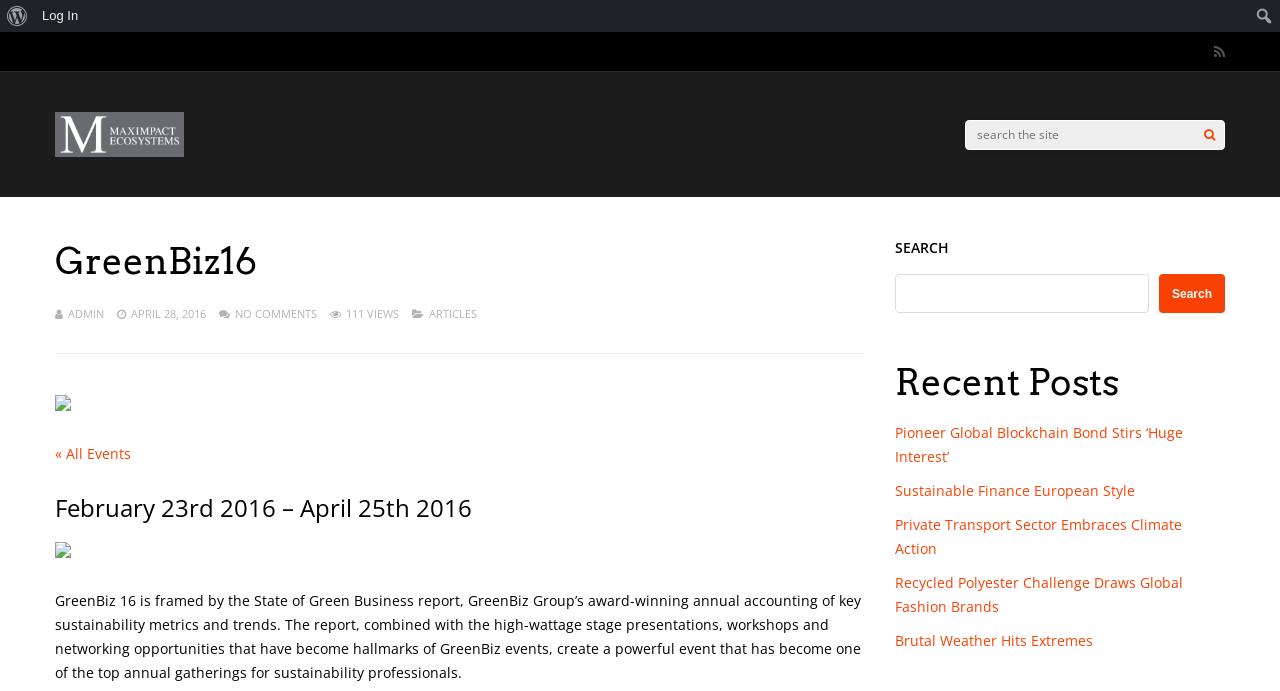Summarize the webpage with intricate details.

The webpage is titled "GreenBiz16 – Maximpact Blog" and appears to be a blog or news website focused on sustainability and environmental issues. At the top left of the page, there is a logo image with the text "Maximpact Blog" next to it. On the top right, there is a search bar with a "Search" button.

Below the search bar, there is a header section with the title "GreenBiz16" in a large font. To the right of the title, there are several links, including "ADMIN", a timestamp "APRIL 28, 2016", "NO COMMENTS", "111 VIEWS", and "ARTICLES". 

Underneath the header section, there is an image, followed by a link to "« All Events". Below that, there is a heading that reads "February 23rd 2016 – April 25th 2016". Next to the heading, there is another image.

The main content of the page is a paragraph of text that describes the GreenBiz 16 event, which is framed by the State of Green Business report. The text explains that the event combines stage presentations, workshops, and networking opportunities to create a powerful gathering for sustainability professionals.

On the right side of the page, there is a search box with a "Search" button. Below the search box, there is a heading that reads "Recent Posts", followed by a list of five article links with titles such as "Pioneer Global Blockchain Bond Stirs ‘Huge Interest’" and "Recycled Polyester Challenge Draws Global Fashion Brands".

At the very bottom of the page, there is a menu bar with several menu items, including "About WordPress" and "Log In". On the top right corner of the page, there is another menu with a search icon and a search box.